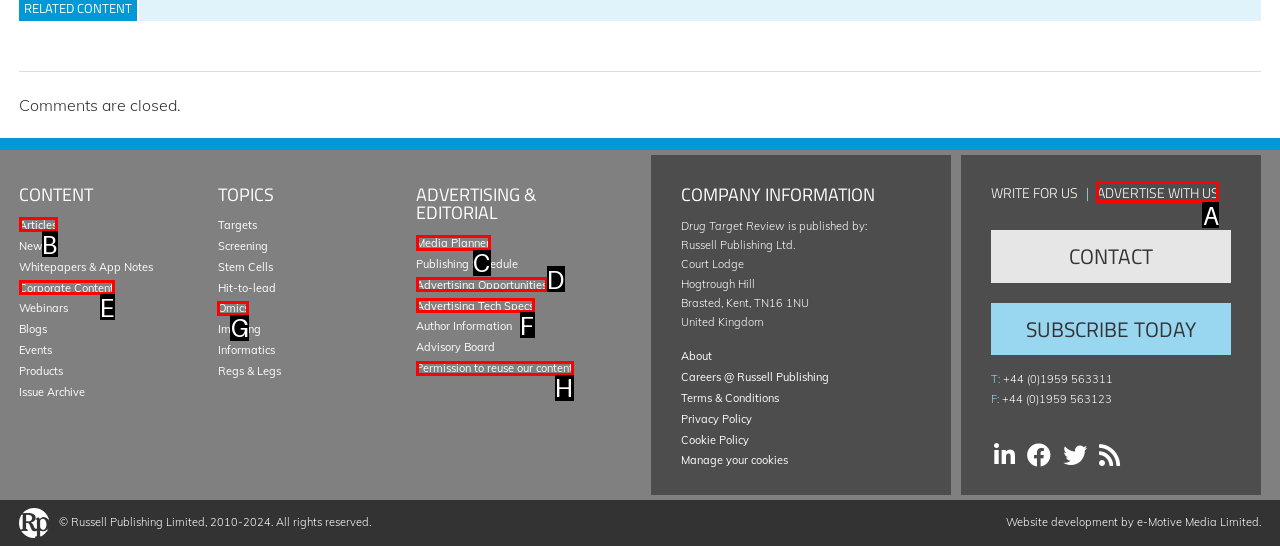To achieve the task: View the 'Media Planner', which HTML element do you need to click?
Respond with the letter of the correct option from the given choices.

C